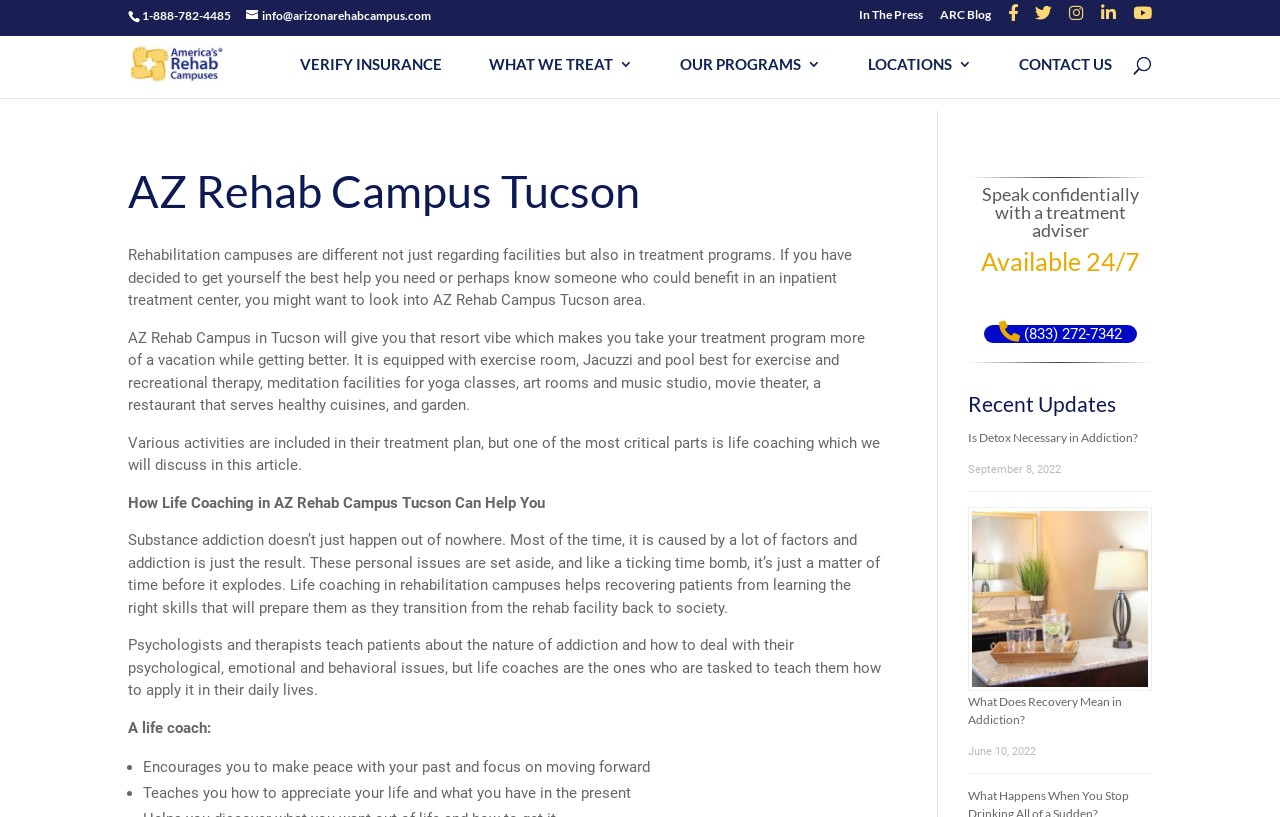Extract the bounding box coordinates for the HTML element that matches this description: "alt="Blockchain Glossary"". The coordinates should be four float numbers between 0 and 1, i.e., [left, top, right, bottom].

None